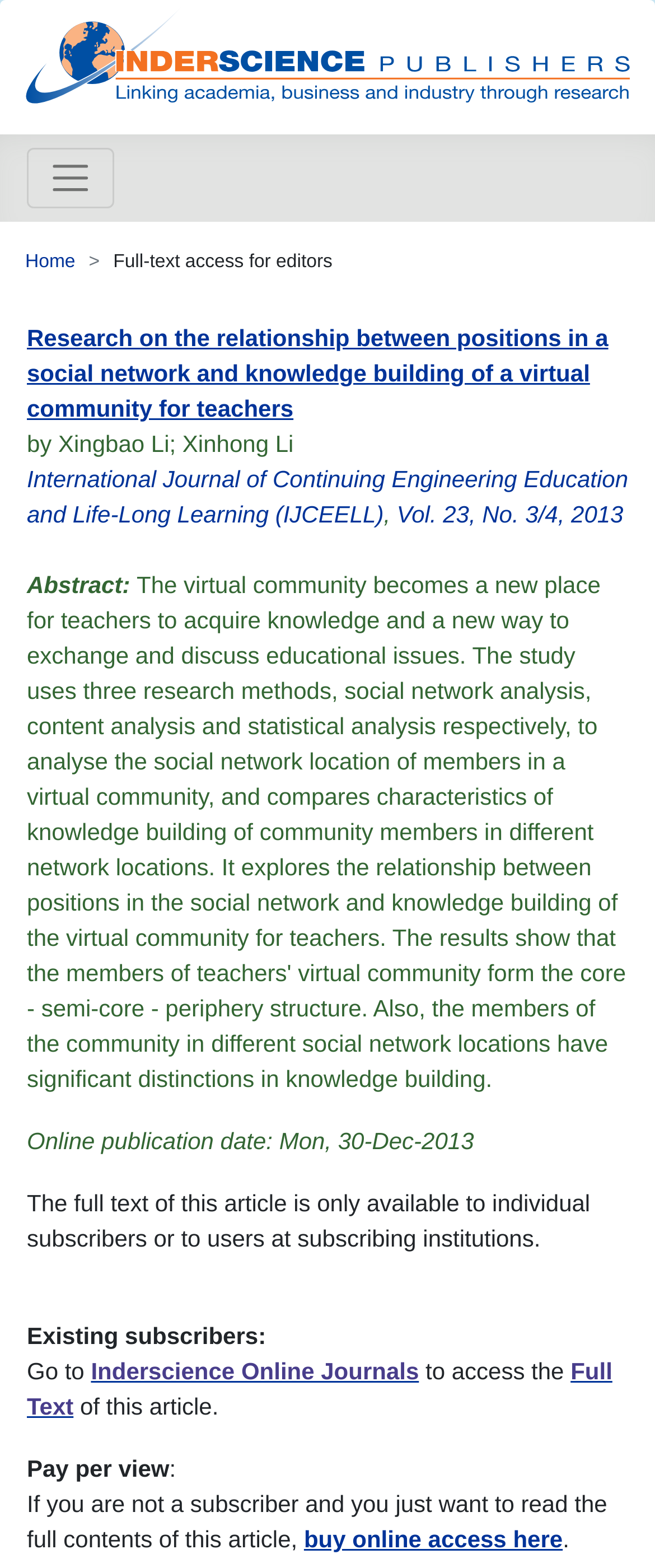Please specify the bounding box coordinates of the element that should be clicked to execute the given instruction: 'Visit the home page'. Ensure the coordinates are four float numbers between 0 and 1, expressed as [left, top, right, bottom].

[0.038, 0.161, 0.115, 0.174]